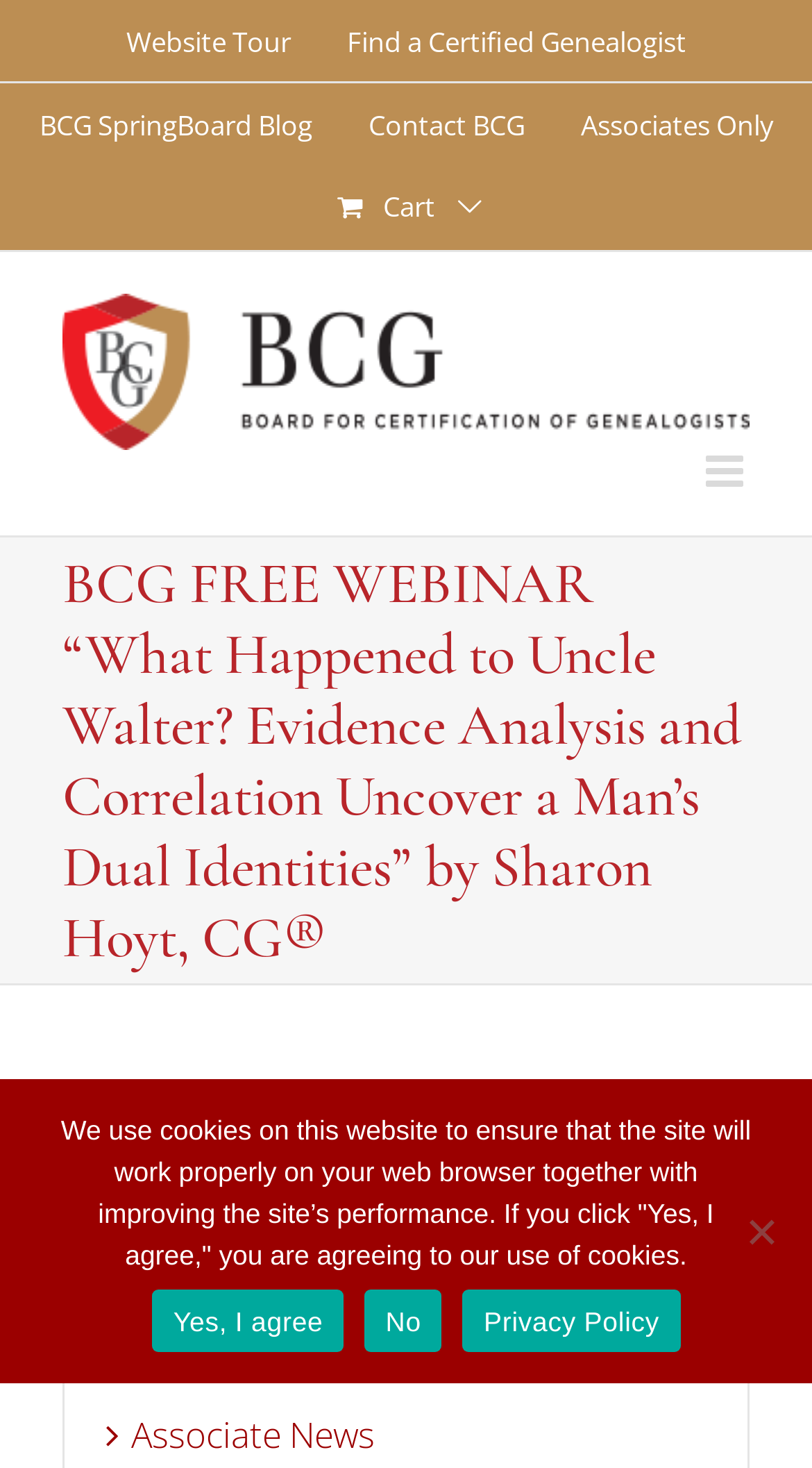What is the category of the announcement?
From the screenshot, provide a brief answer in one word or phrase.

Announcements